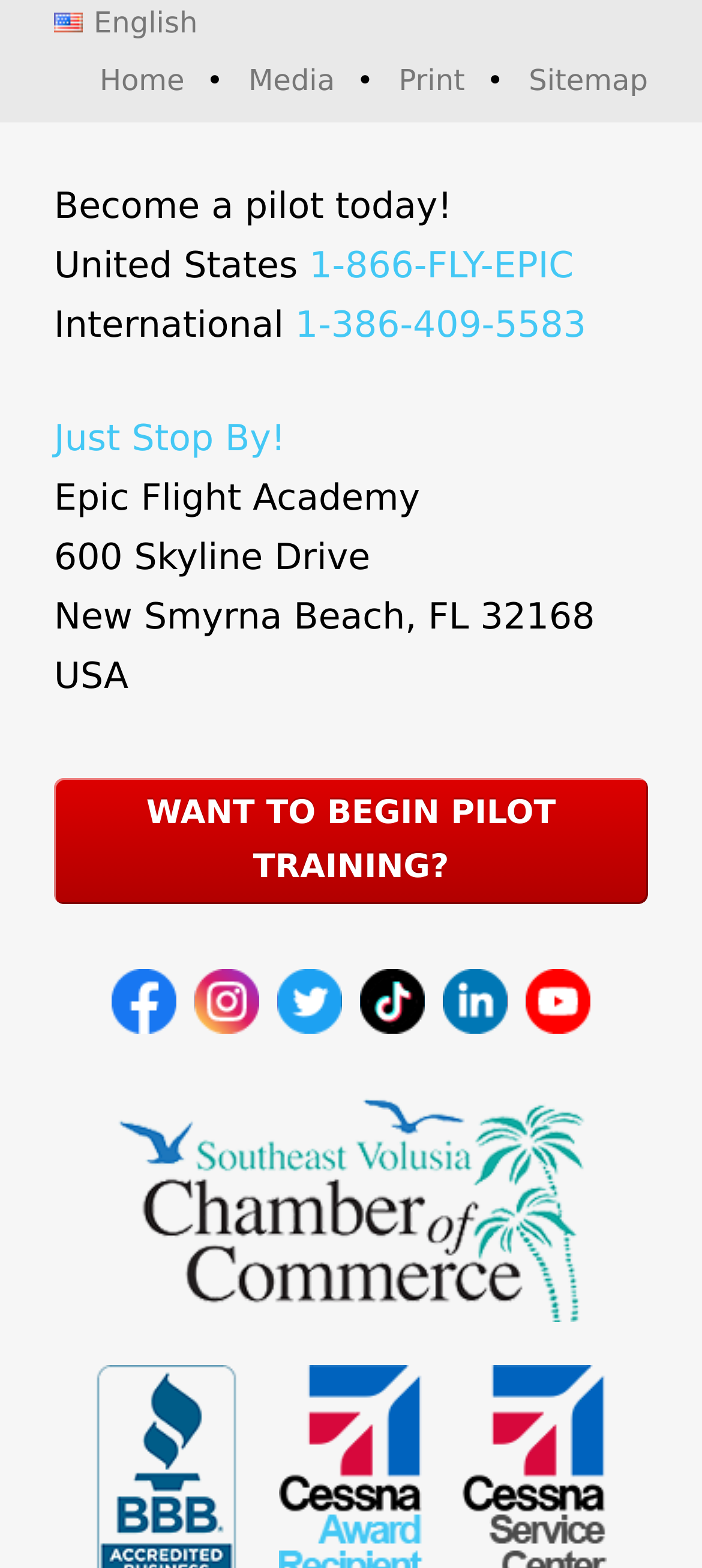What is the name of the flight academy?
Based on the screenshot, respond with a single word or phrase.

Epic Flight Academy